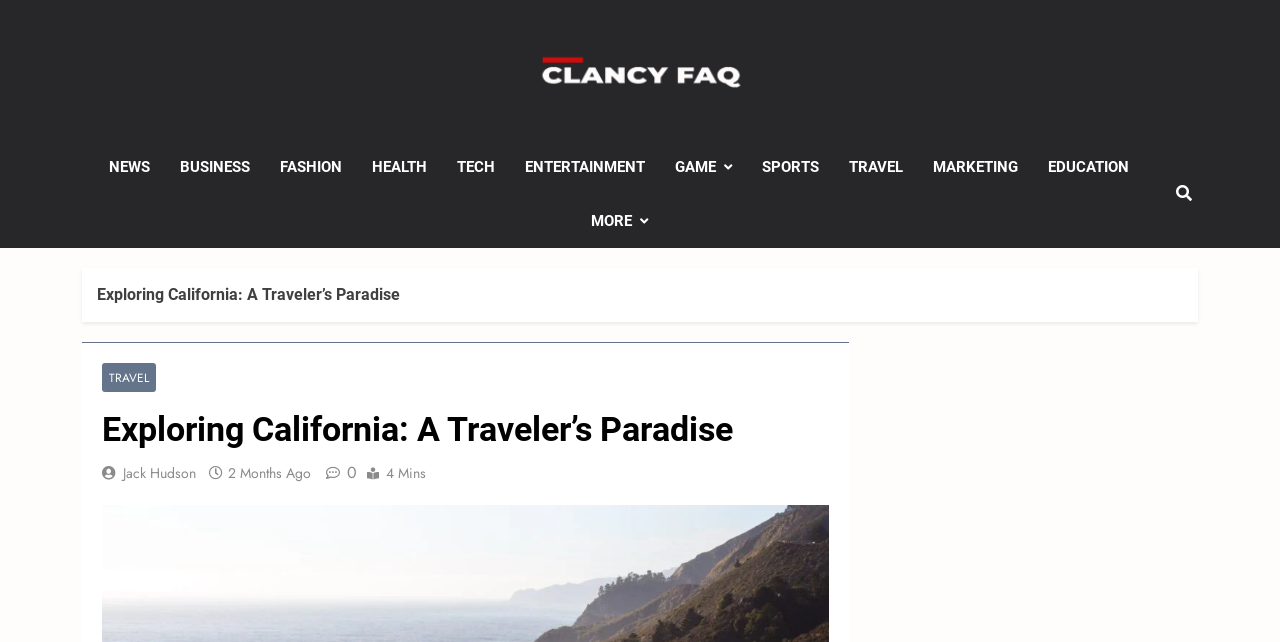Please locate the bounding box coordinates for the element that should be clicked to achieve the following instruction: "check the time of the post". Ensure the coordinates are given as four float numbers between 0 and 1, i.e., [left, top, right, bottom].

[0.178, 0.721, 0.243, 0.752]